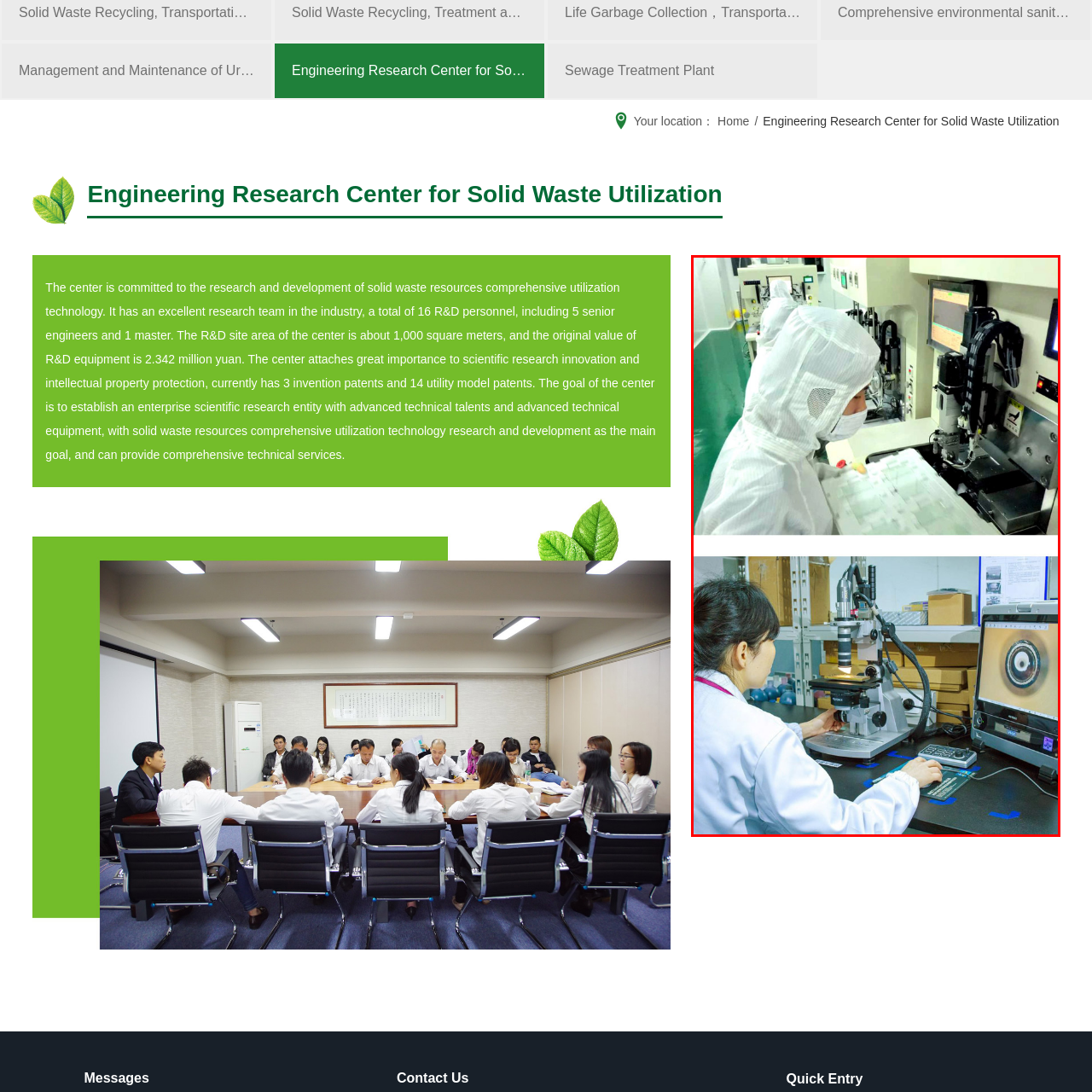Observe the image within the red bounding box carefully and provide an extensive answer to the following question using the visual cues: What is the male technician monitoring?

The male technician is intently monitoring a machine that appears to be involved in handling materials, possibly related to the solid waste resource utilization field, highlighting the precision required in this environment to maintain safety and efficiency in research and development.